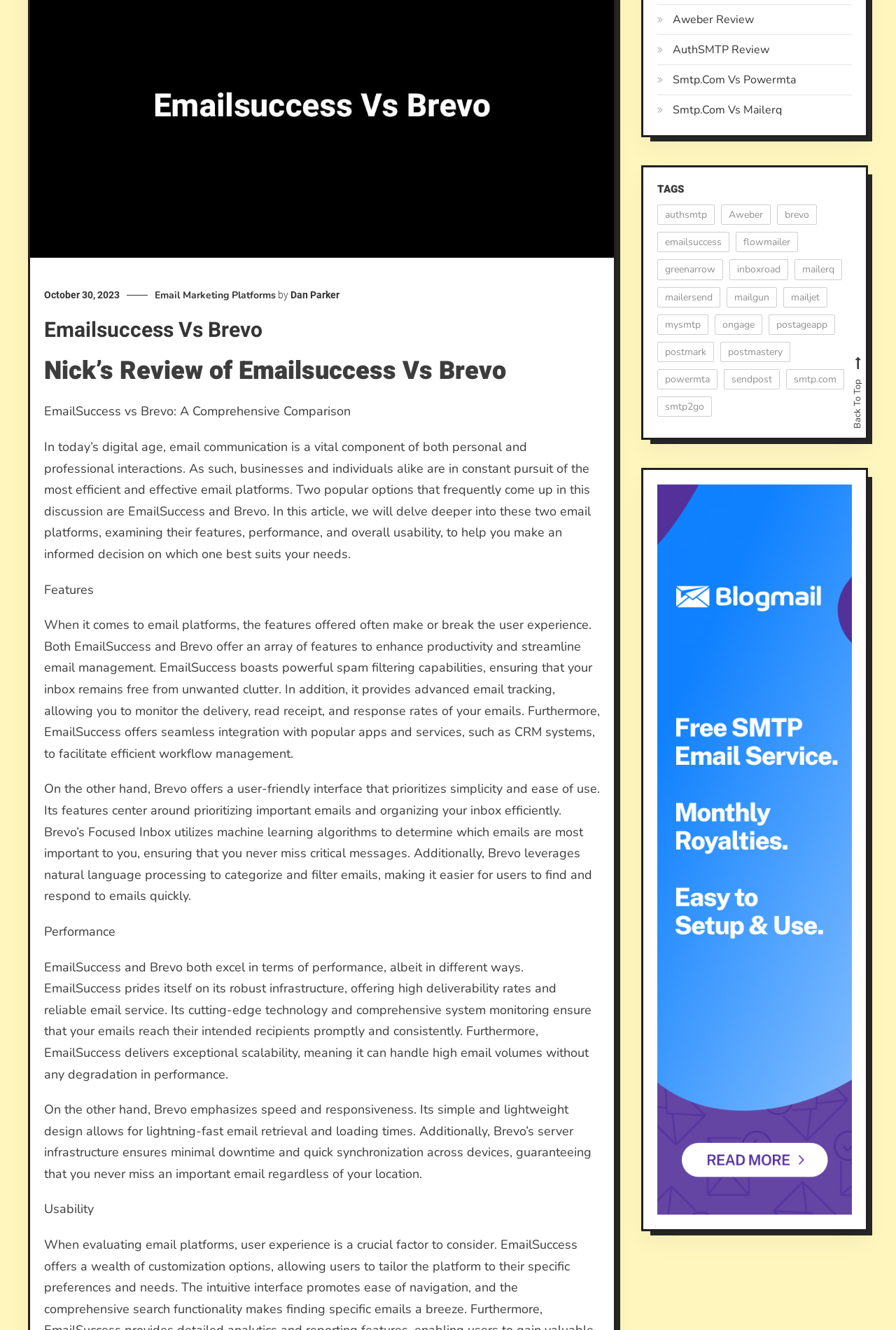Bounding box coordinates should be provided in the format (top-left x, top-left y, bottom-right x, bottom-right y) with all values between 0 and 1. Identify the bounding box for this UI element: powermta

[0.734, 0.278, 0.801, 0.293]